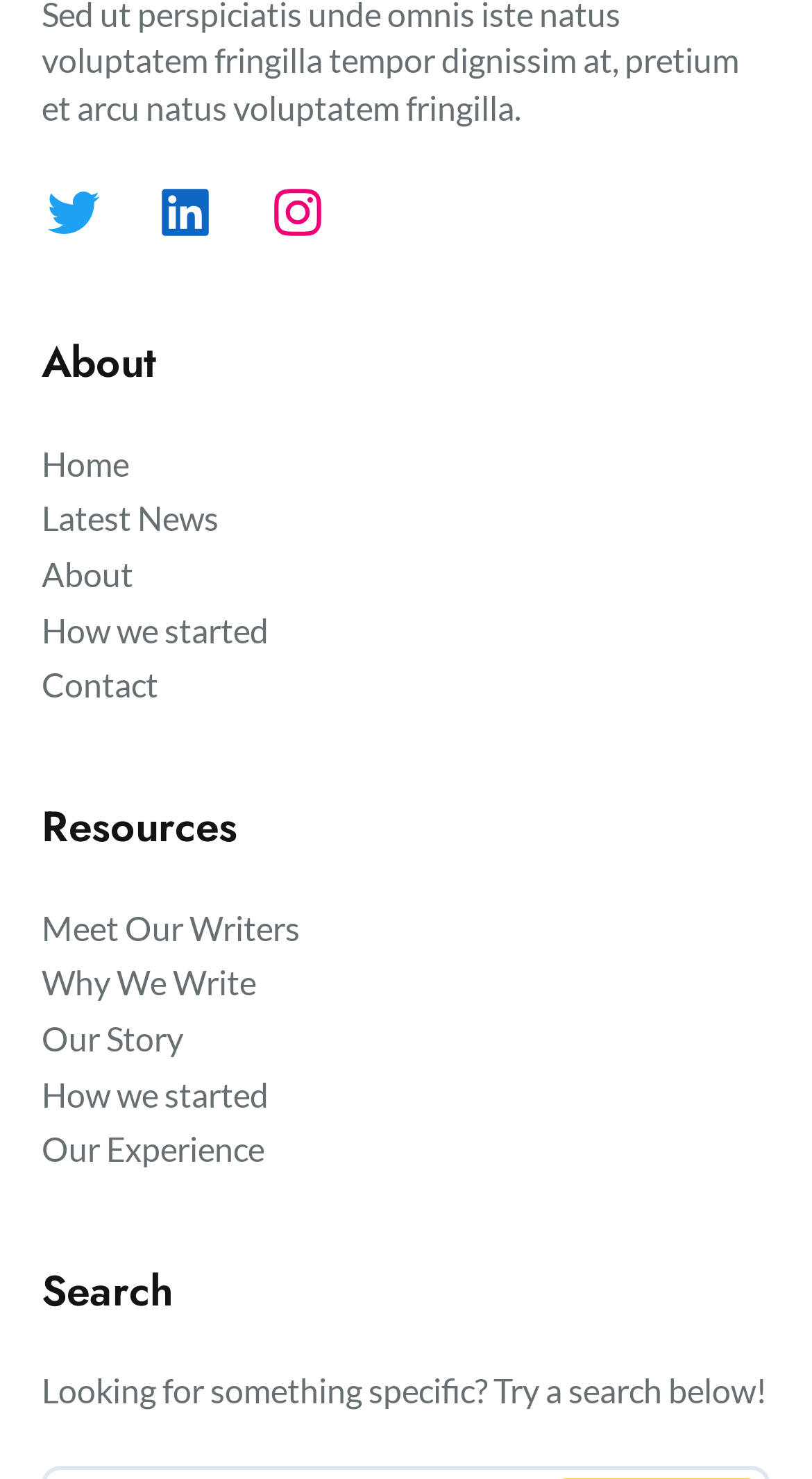How many main sections are on the webpage?
Using the image as a reference, give a one-word or short phrase answer.

3